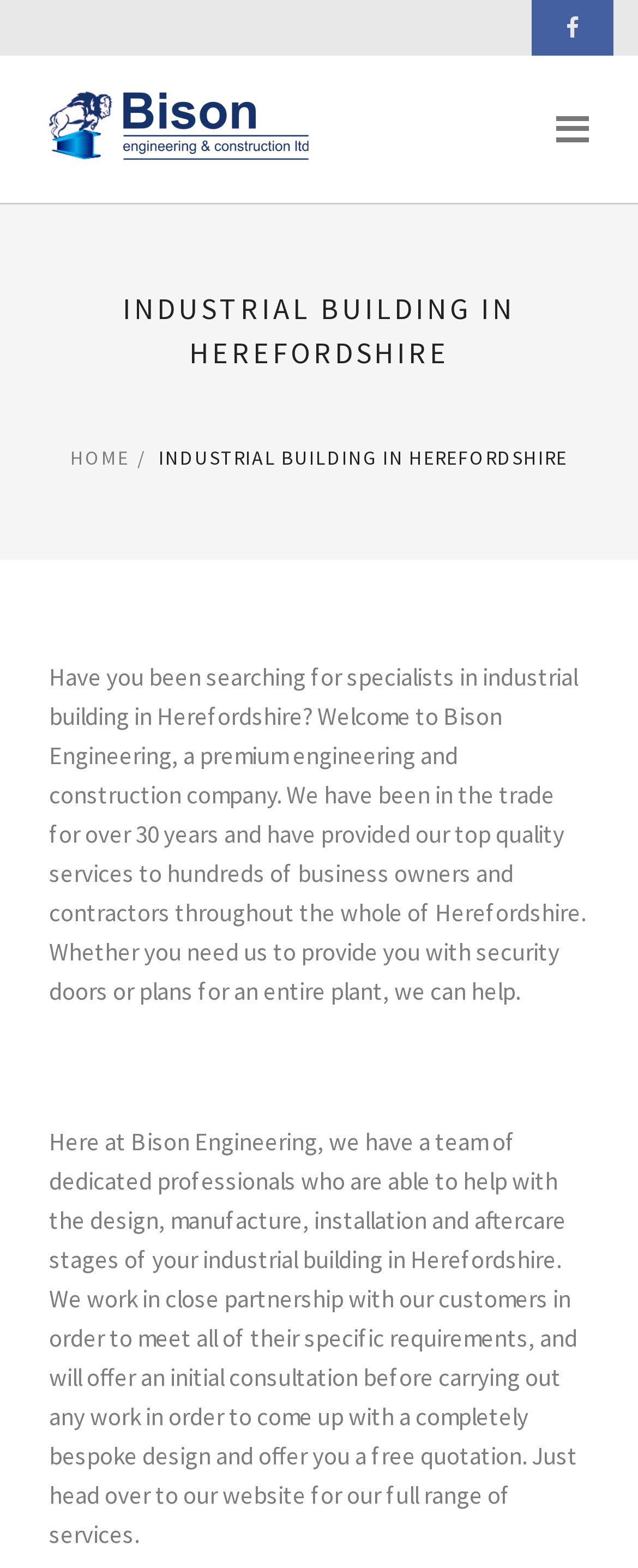Identify the bounding box for the UI element that is described as follows: "title="Bison"".

[0.077, 0.056, 0.486, 0.109]